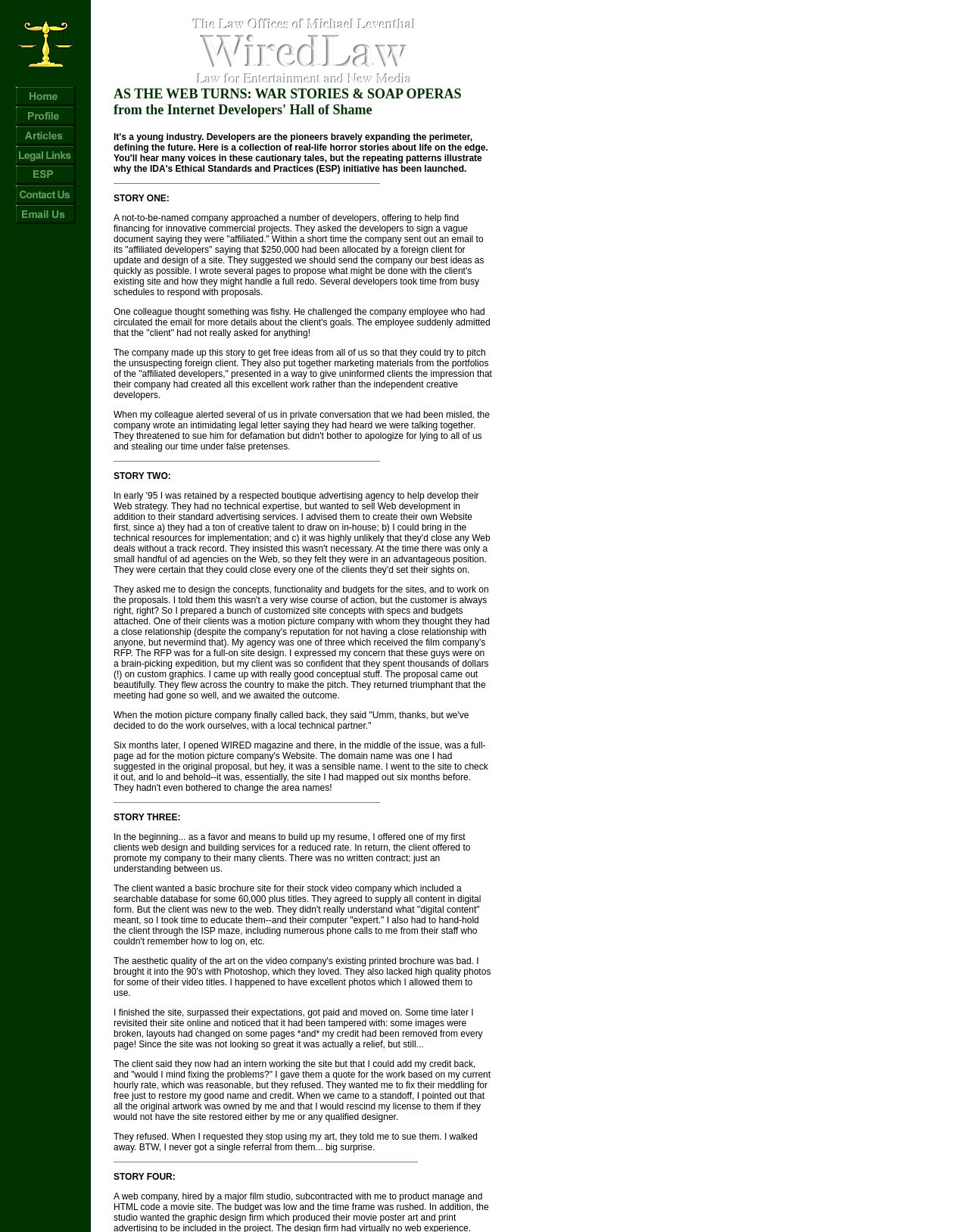What is the purpose of the links in the top-right corner of the webpage?
Using the visual information, respond with a single word or phrase.

Navigation